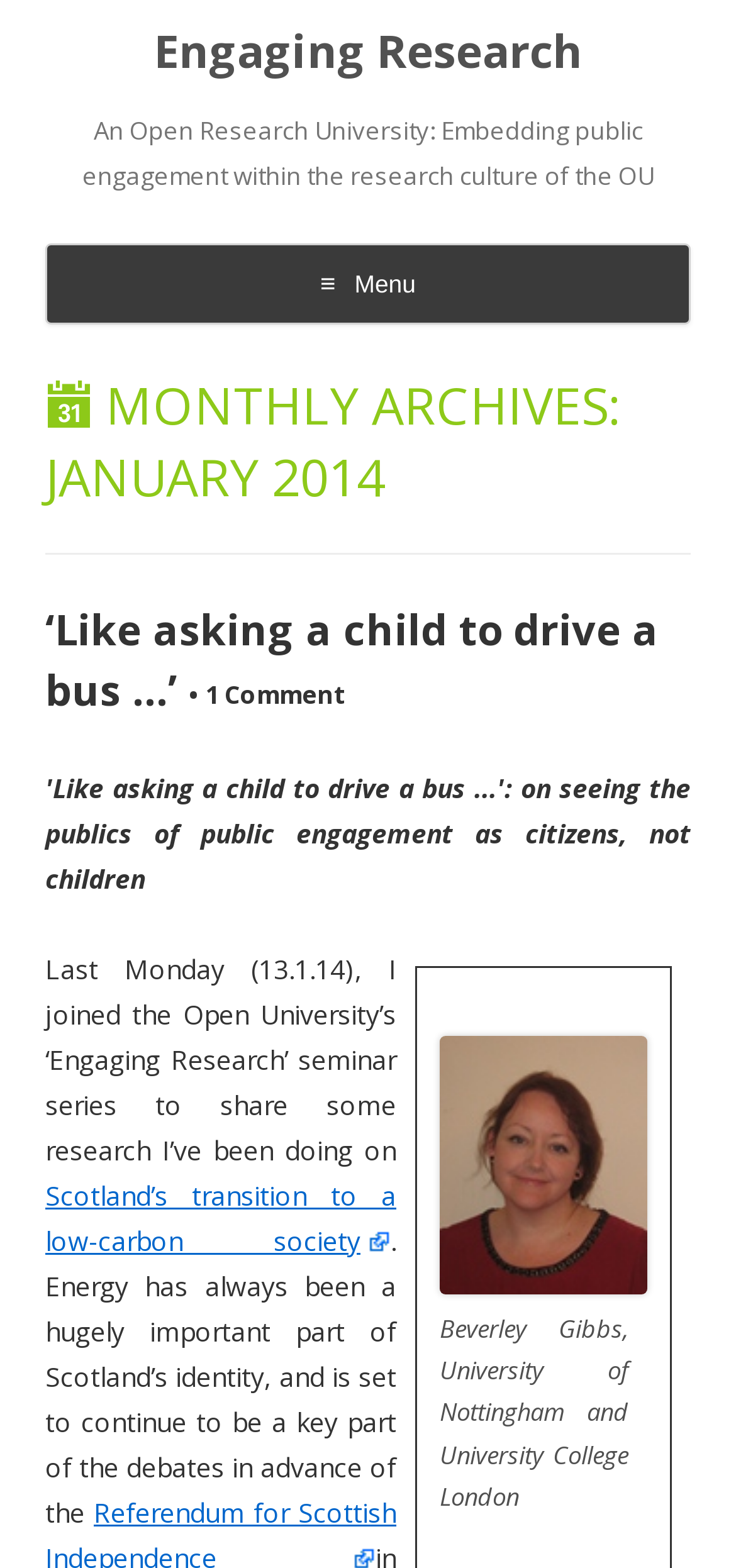Who is the author of the first article?
Answer the question based on the image using a single word or a brief phrase.

Not specified